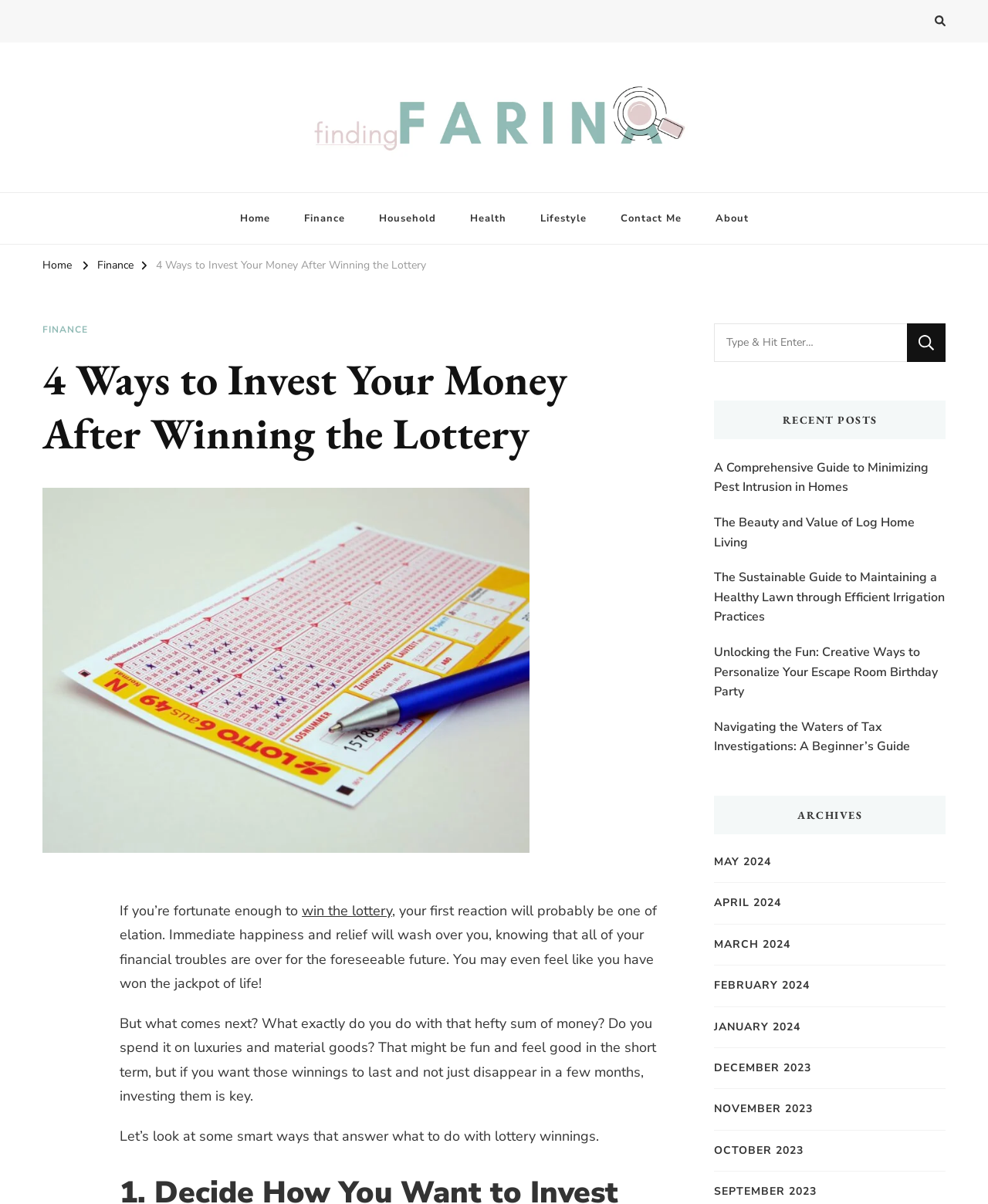What is the purpose of the search box?
Answer with a single word or phrase, using the screenshot for reference.

To search the website